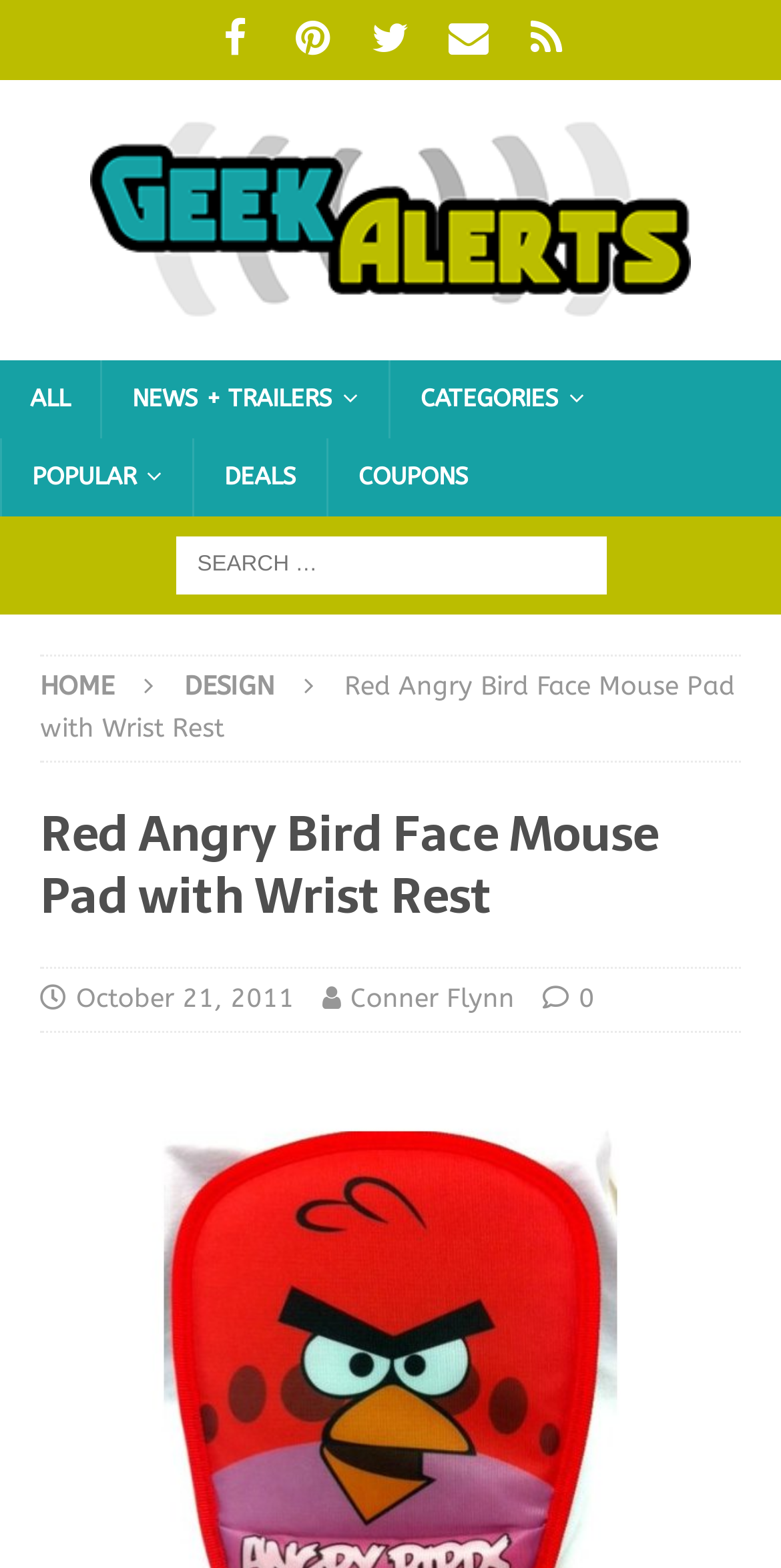Find the bounding box coordinates of the clickable element required to execute the following instruction: "Go to home page". Provide the coordinates as four float numbers between 0 and 1, i.e., [left, top, right, bottom].

[0.051, 0.428, 0.146, 0.447]